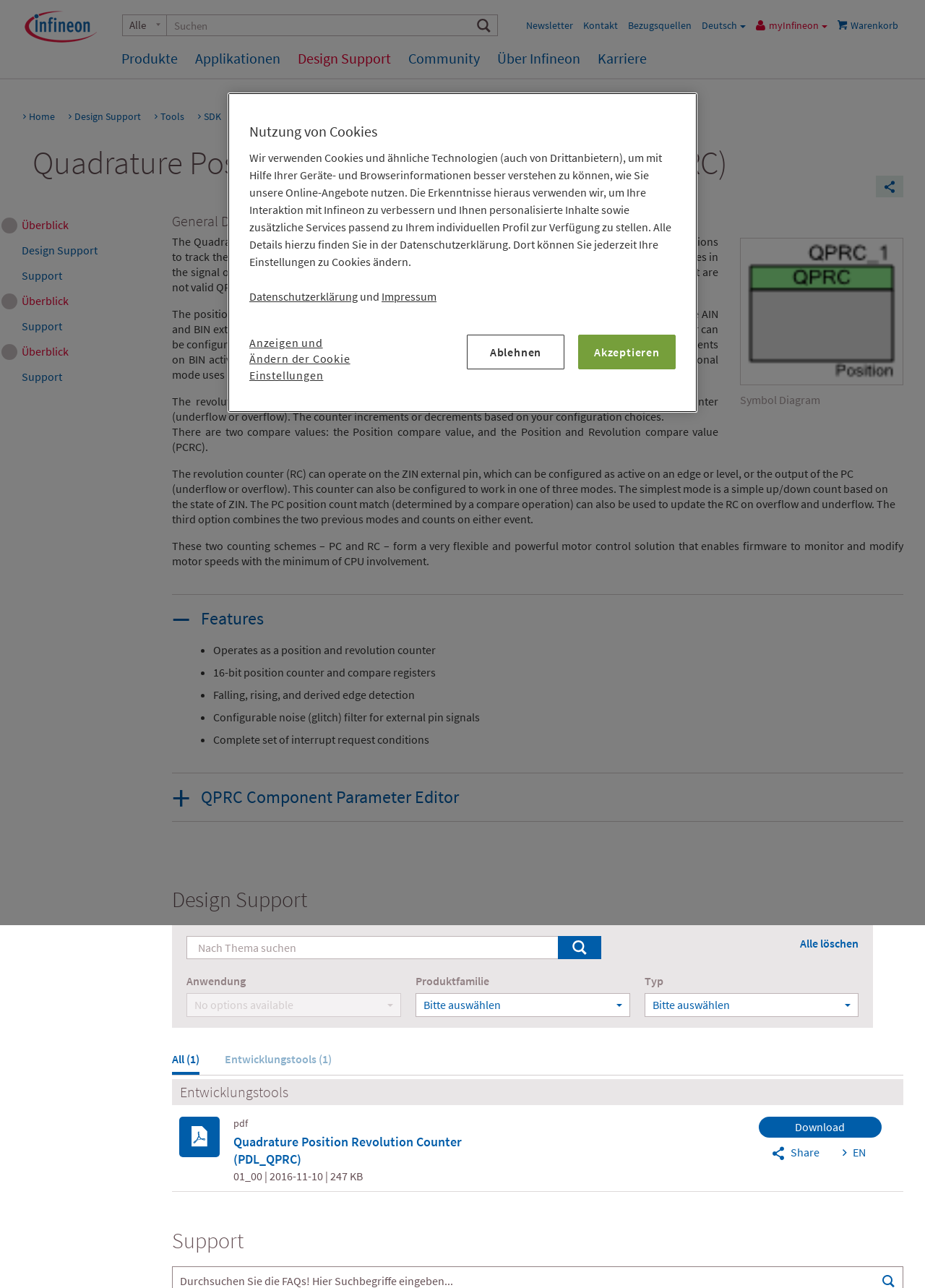Use a single word or phrase to respond to the question:
What is the purpose of the Quadrature Position Revolution Counter?

Track motor position, speed, or rotation